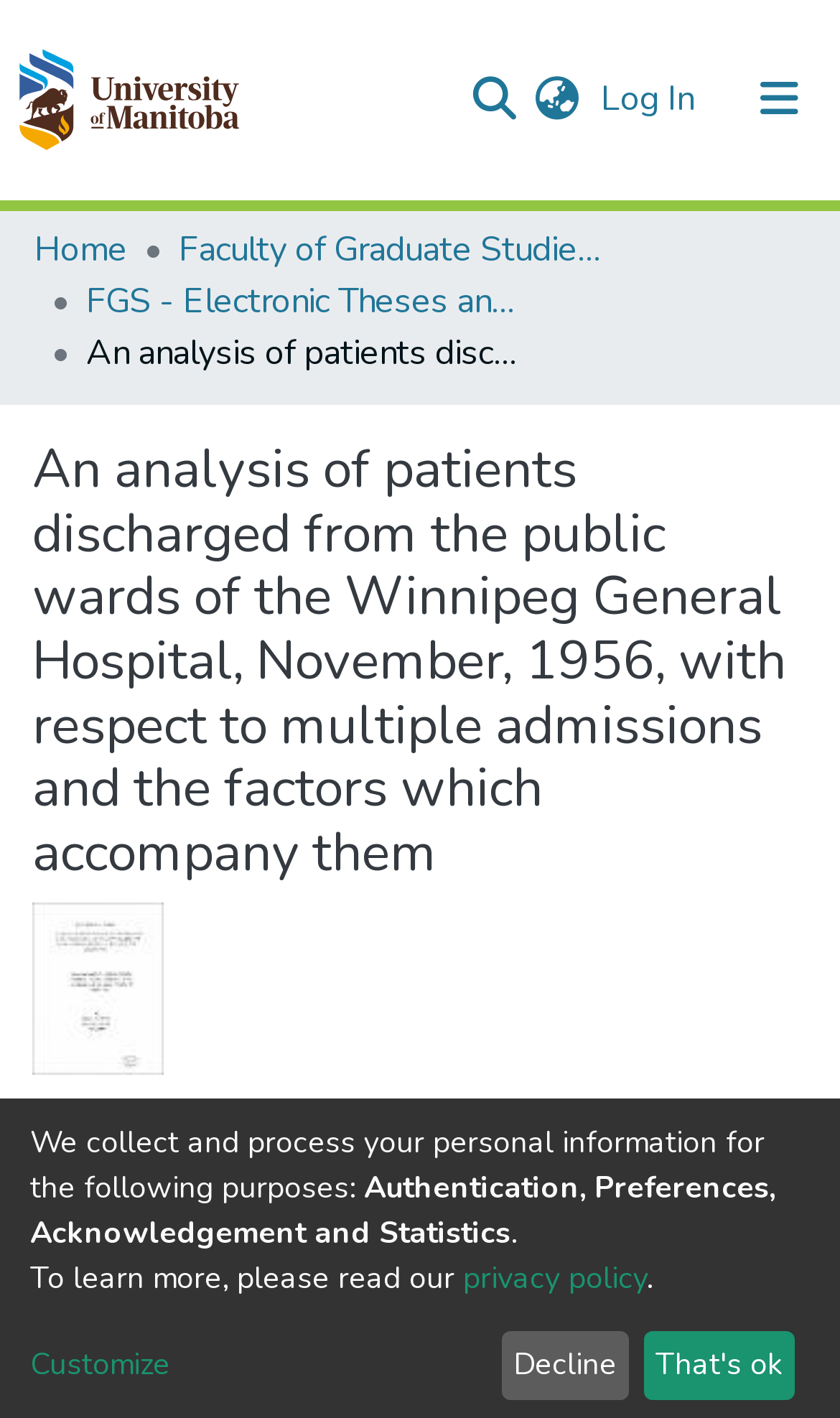Please locate the clickable area by providing the bounding box coordinates to follow this instruction: "Download Murrell,_An_Analysis.pdf".

[0.038, 0.832, 0.667, 0.865]